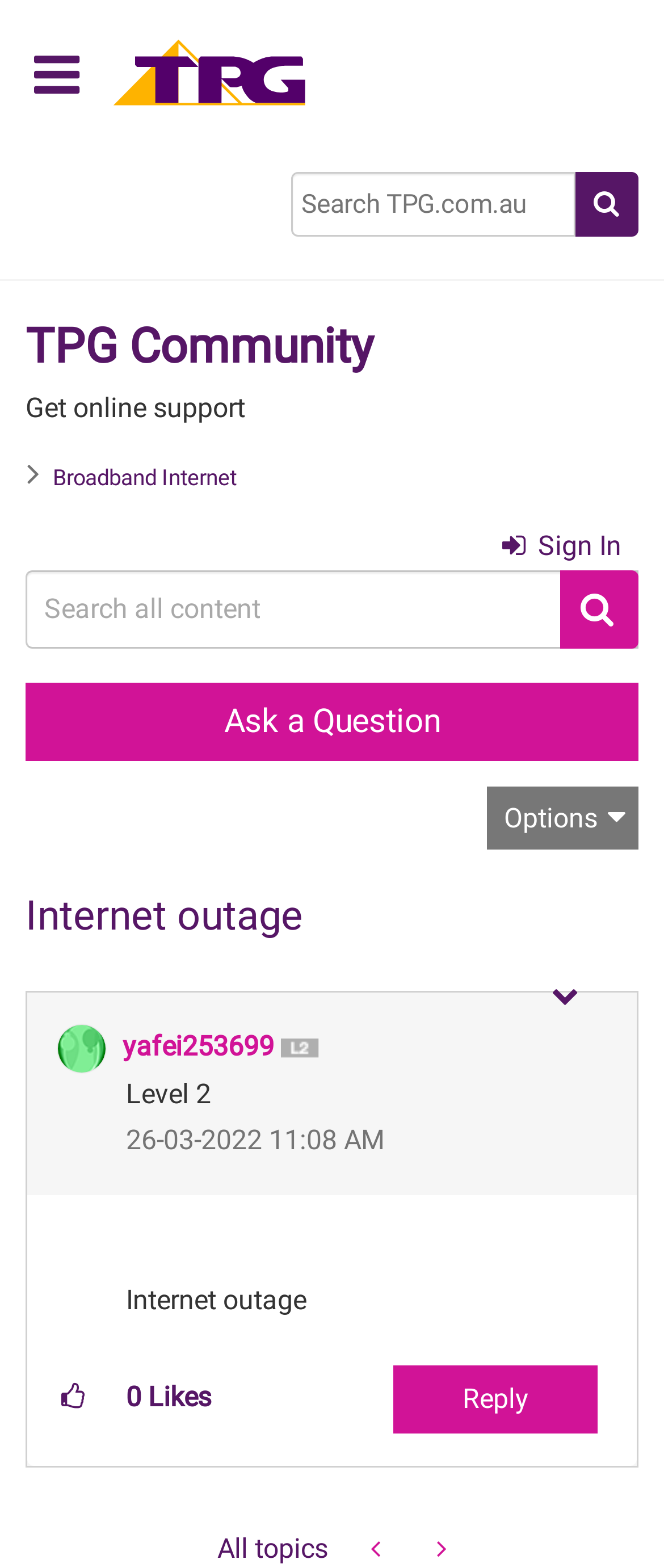Refer to the screenshot and give an in-depth answer to this question: What is the time of the post?

I found the answer by looking at the StaticText element with the text '11:08 AM' which is located near the 'Posted on' text, indicating that the post was made at 11:08 AM.